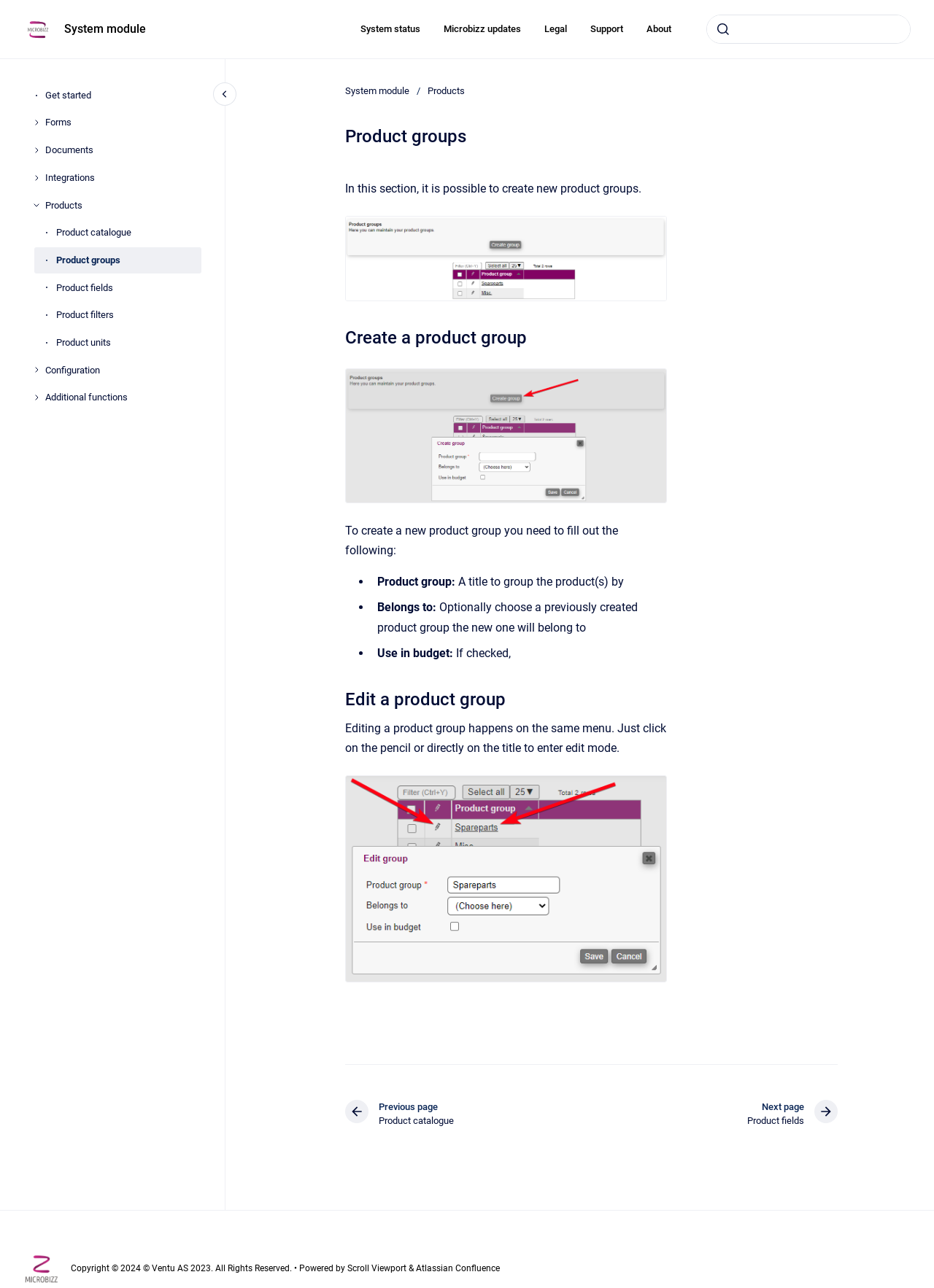Use a single word or phrase to answer the question: What is the copyright information on the webpage?

Copyright 2024 Ventu AS 2023